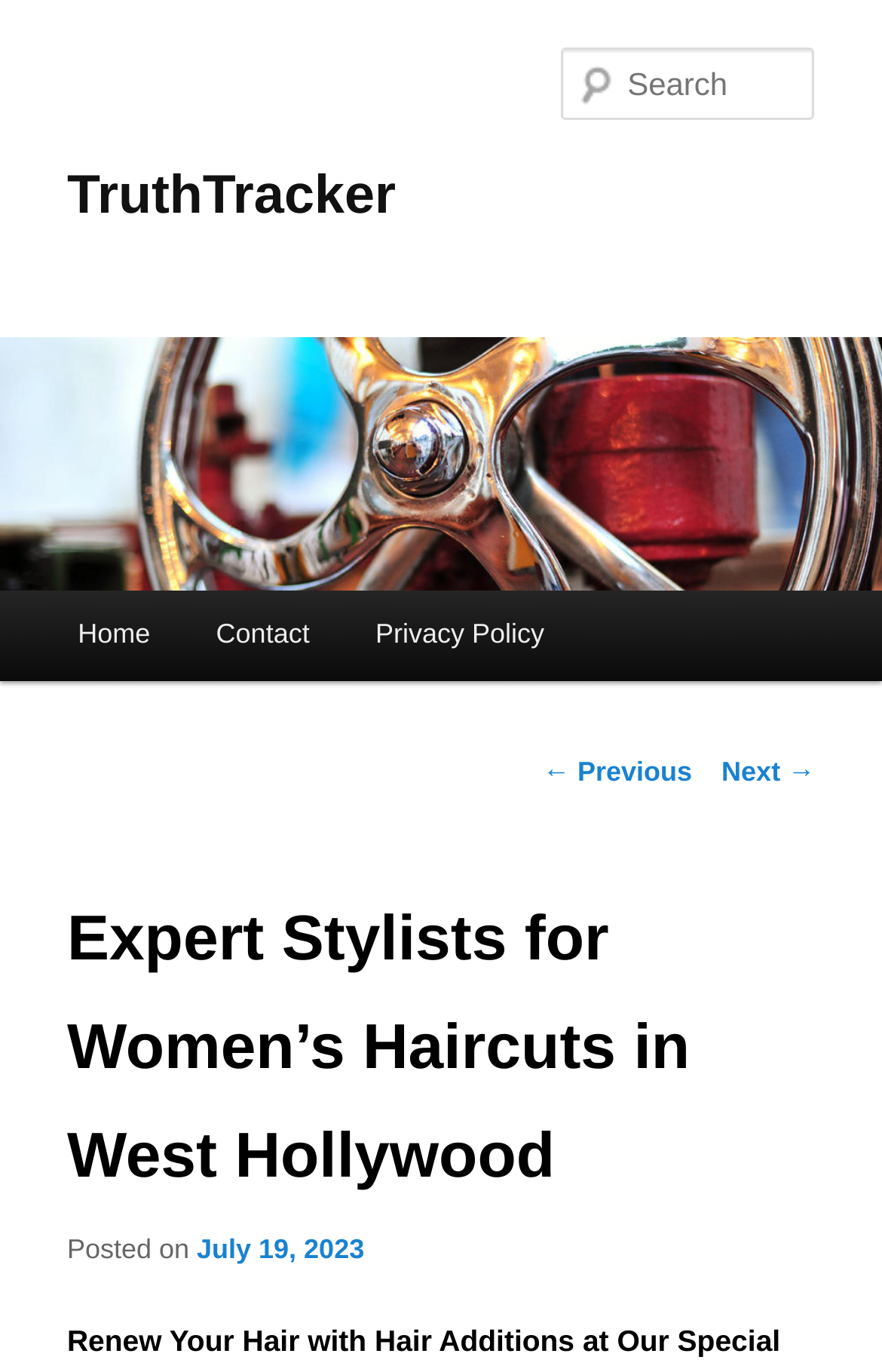Pinpoint the bounding box coordinates for the area that should be clicked to perform the following instruction: "View previous post".

[0.615, 0.551, 0.785, 0.574]